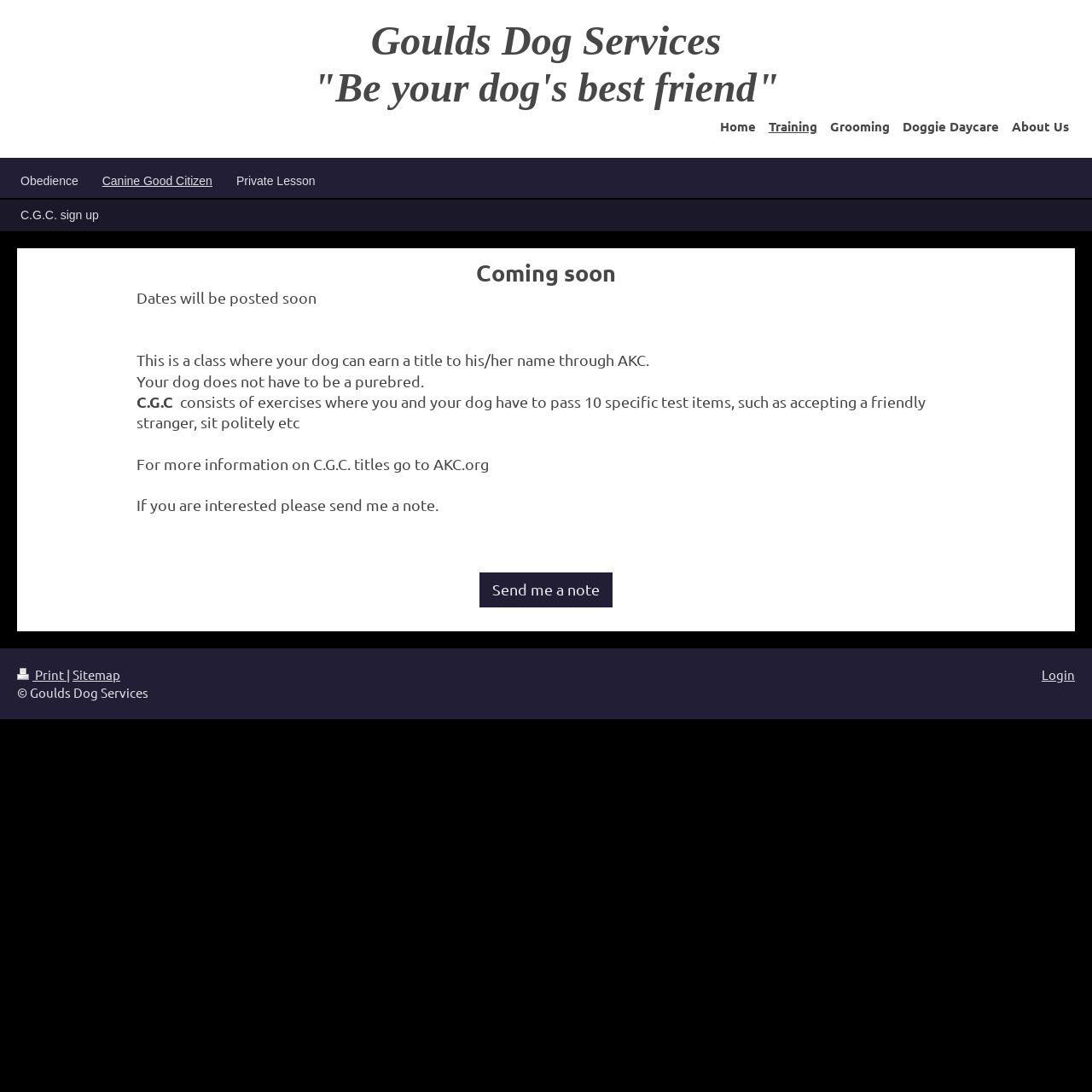What is the position of the 'About Us' link on the webpage?
Please look at the screenshot and answer in one word or a short phrase.

Top right